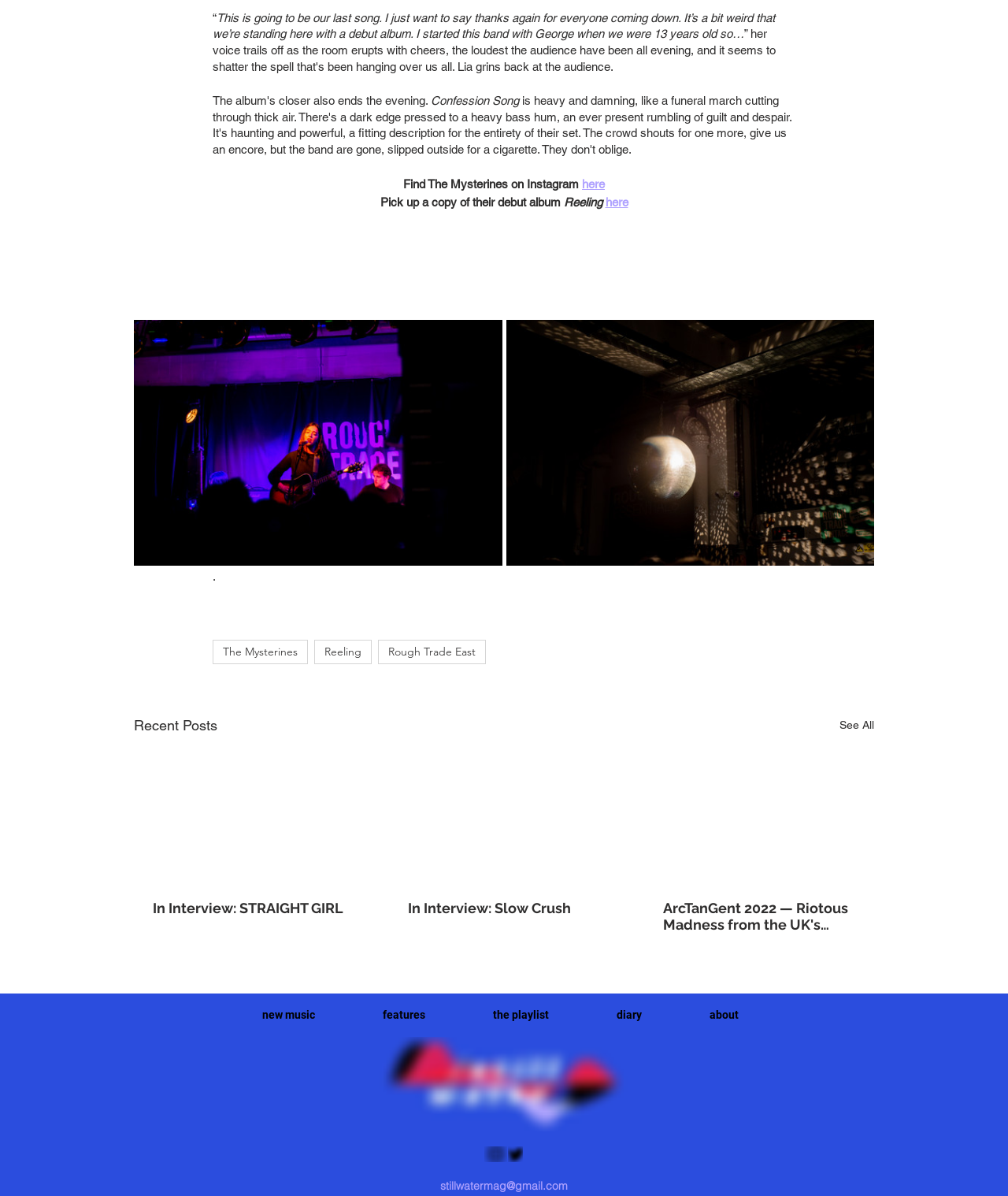Consider the image and give a detailed and elaborate answer to the question: 
What is the name of the festival mentioned?

The name of the festival mentioned is 'ArcTanGent 2022' which can be found in the link 'ArcTanGent 2022 — Riotous Madness from the UK's Best Small Festival' in one of the article sections.